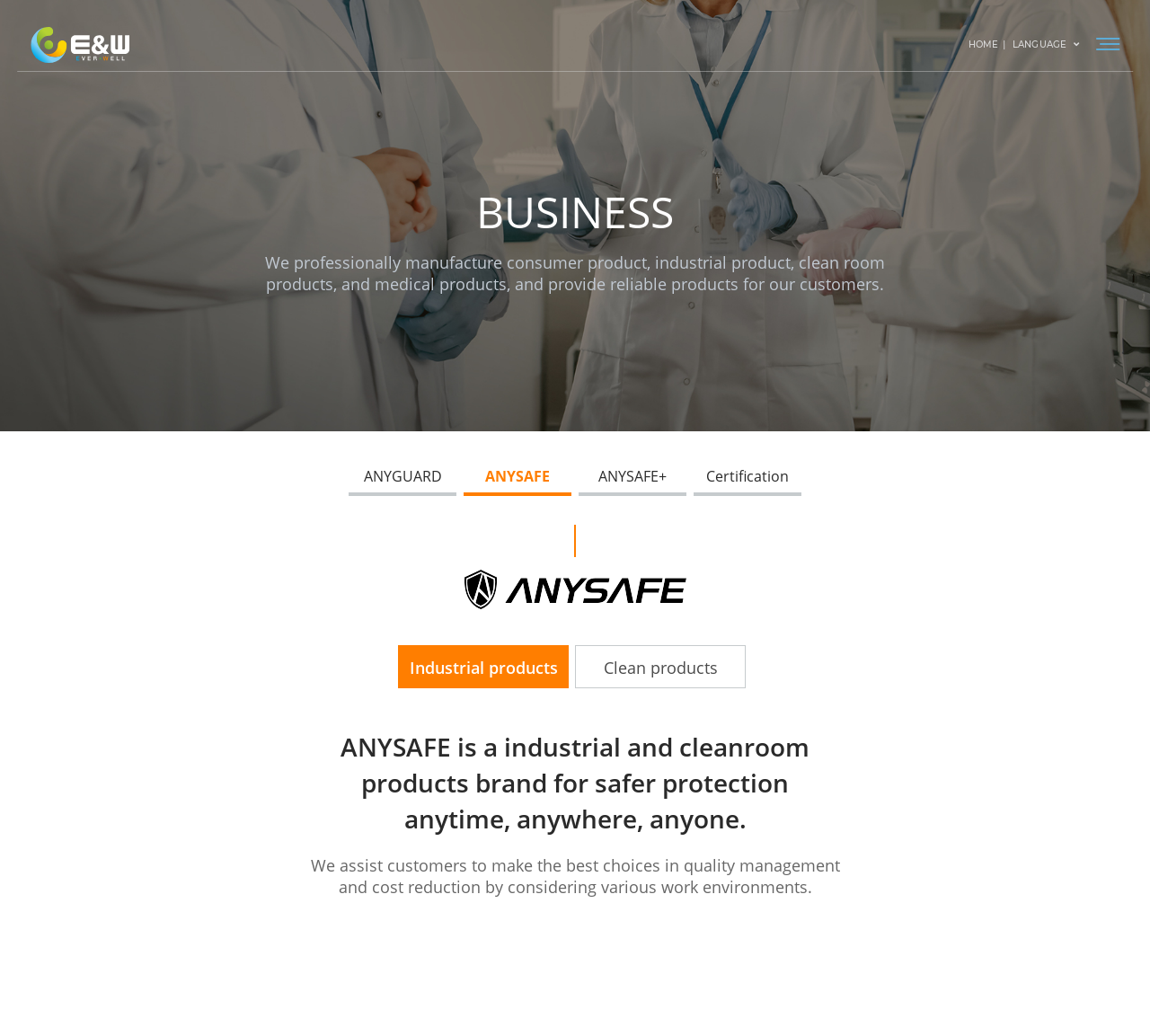Offer a meticulous caption that includes all visible features of the webpage.

The webpage is about ANYSAFE, a brand that manufactures and provides various products, including consumer, industrial, clean room, and medical products. 

At the top left of the page, there is a heading with the title "ANYSAFE | E&W". Below it, there is a figure that spans the entire width of the page. 

On the top right, there is a button and three links: "HOME", "LANGUAGE", and another link with no text. 

Below the figure, there is a heading that reads "BUSINESS". Underneath, there is a paragraph of text that describes the company's products and services. 

To the right of the paragraph, there are four links: "ANYGUARD", "ANYSAFE", "ANYSAFE+", and "Certification". 

Further down, there is another heading, followed by two links: "Industrial products" and "Clean products". 

Below these links, there is a heading that describes ANYSAFE as a brand for safer protection. 

Underneath, there is a paragraph of text that explains how the company assists customers in quality management and cost reduction. 

At the bottom of the page, there is a contact number "+1 443-538-2571".